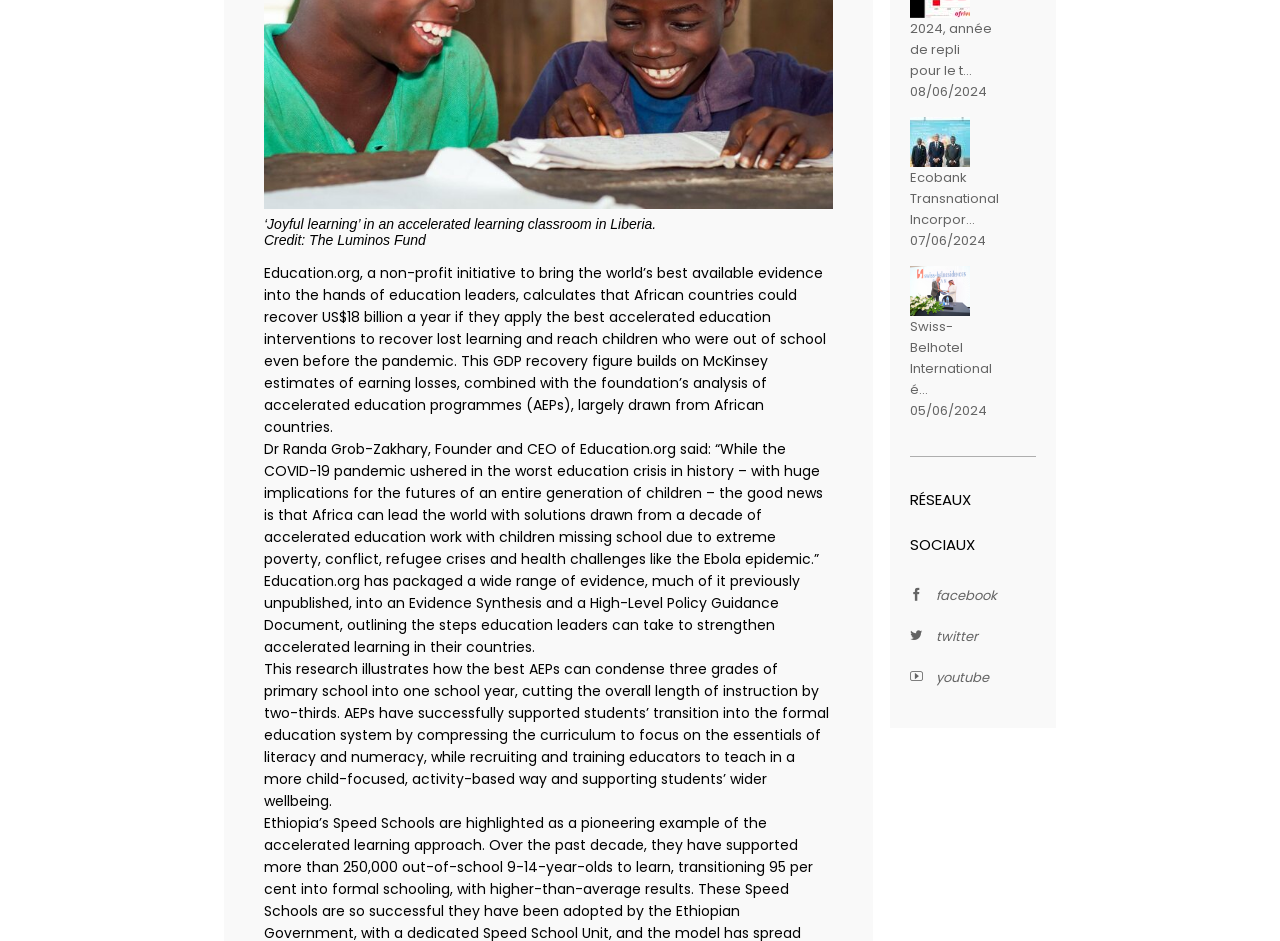Find the bounding box coordinates for the area you need to click to carry out the instruction: "Read the 'Evidence Synthesis' document". The coordinates should be four float numbers between 0 and 1, indicated as [left, top, right, bottom].

[0.32, 0.63, 0.423, 0.651]